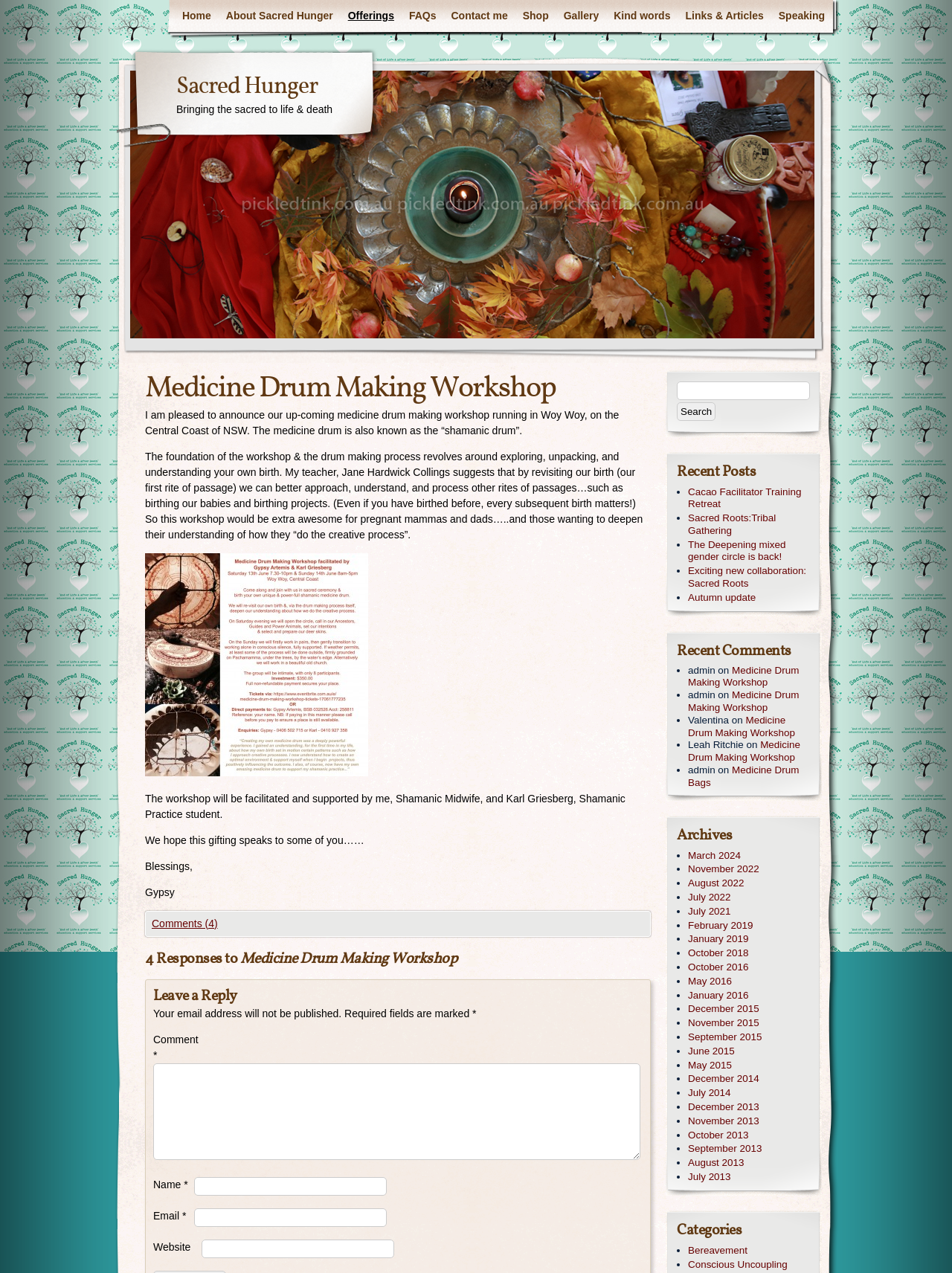Locate the UI element described by History and provide its bounding box coordinates. Use the format (top-left x, top-left y, bottom-right x, bottom-right y) with all values as floating point numbers between 0 and 1.

None